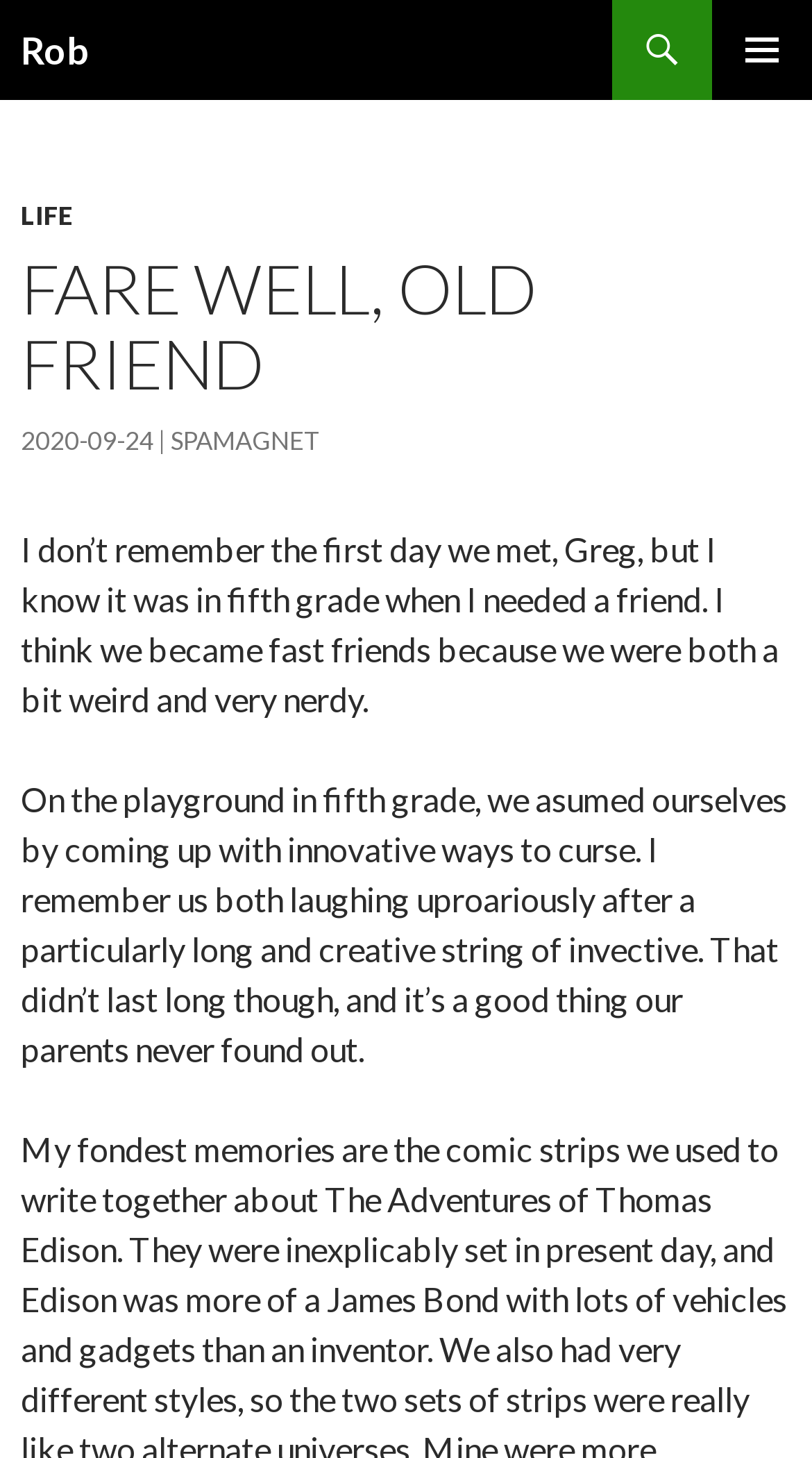Using the details from the image, please elaborate on the following question: What is the topic of the article?

The topic of the article appears to be a nostalgic reflection on a friendship, as indicated by the text 'I don’t remember the first day we met, Greg, but I know it was in fifth grade when I needed a friend.'